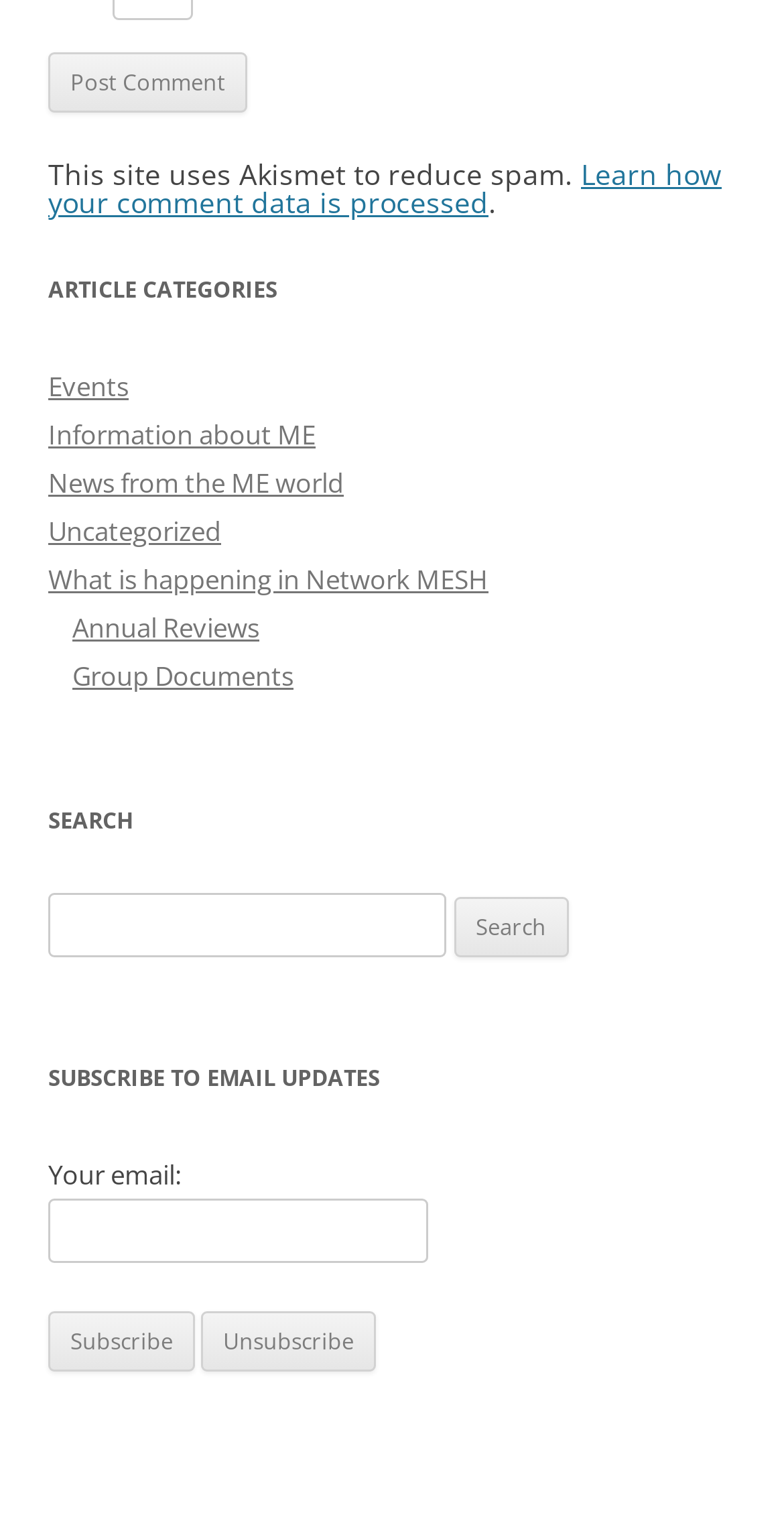Determine the bounding box coordinates of the UI element described below. Use the format (top-left x, top-left y, bottom-right x, bottom-right y) with floating point numbers between 0 and 1: Group Documents

[0.092, 0.435, 0.374, 0.459]